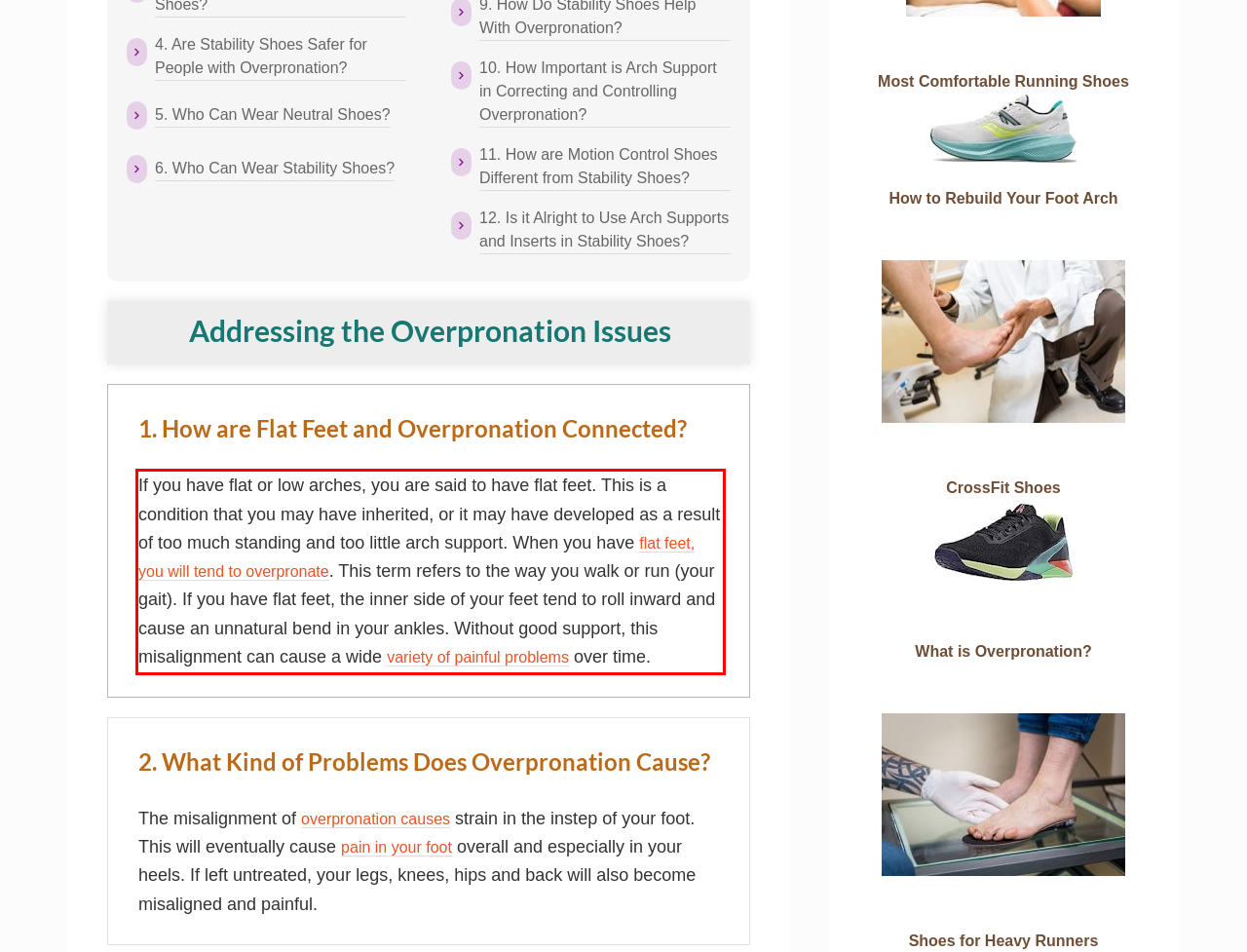Please examine the webpage screenshot and extract the text within the red bounding box using OCR.

If you have flat or low arches, you are said to have flat feet. This is a condition that you may have inherited, or it may have developed as a result of too much standing and too little arch support. When you have flat feet, you will tend to overpronate. This term refers to the way you walk or run (your gait). If you have flat feet, the inner side of your feet tend to roll inward and cause an unnatural bend in your ankles. Without good support, this misalignment can cause a wide variety of painful problems over time.